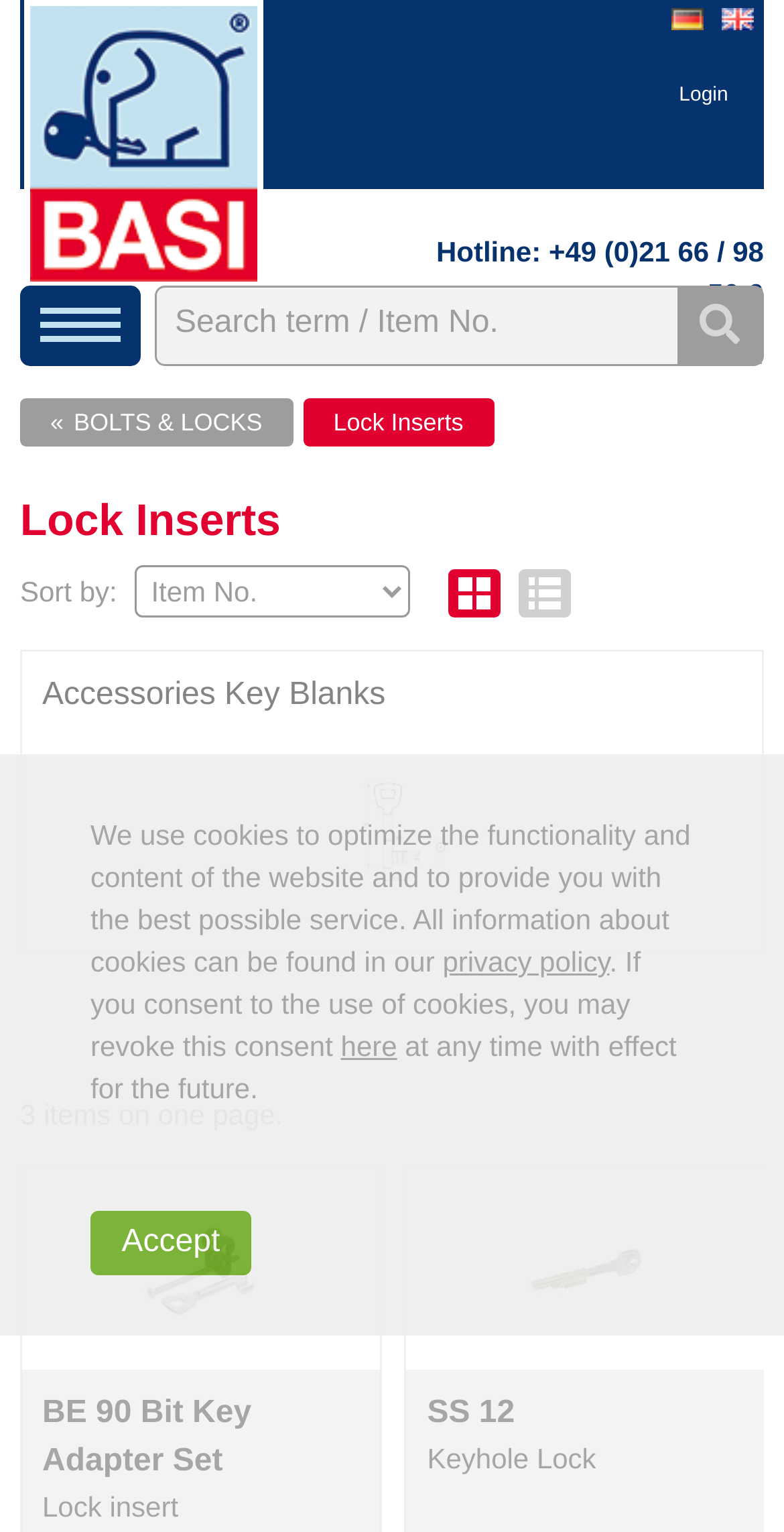Find the bounding box coordinates for the UI element whose description is: "title="SS 12"". The coordinates should be four float numbers between 0 and 1, in the format [left, top, right, bottom].

[0.622, 0.818, 0.872, 0.839]